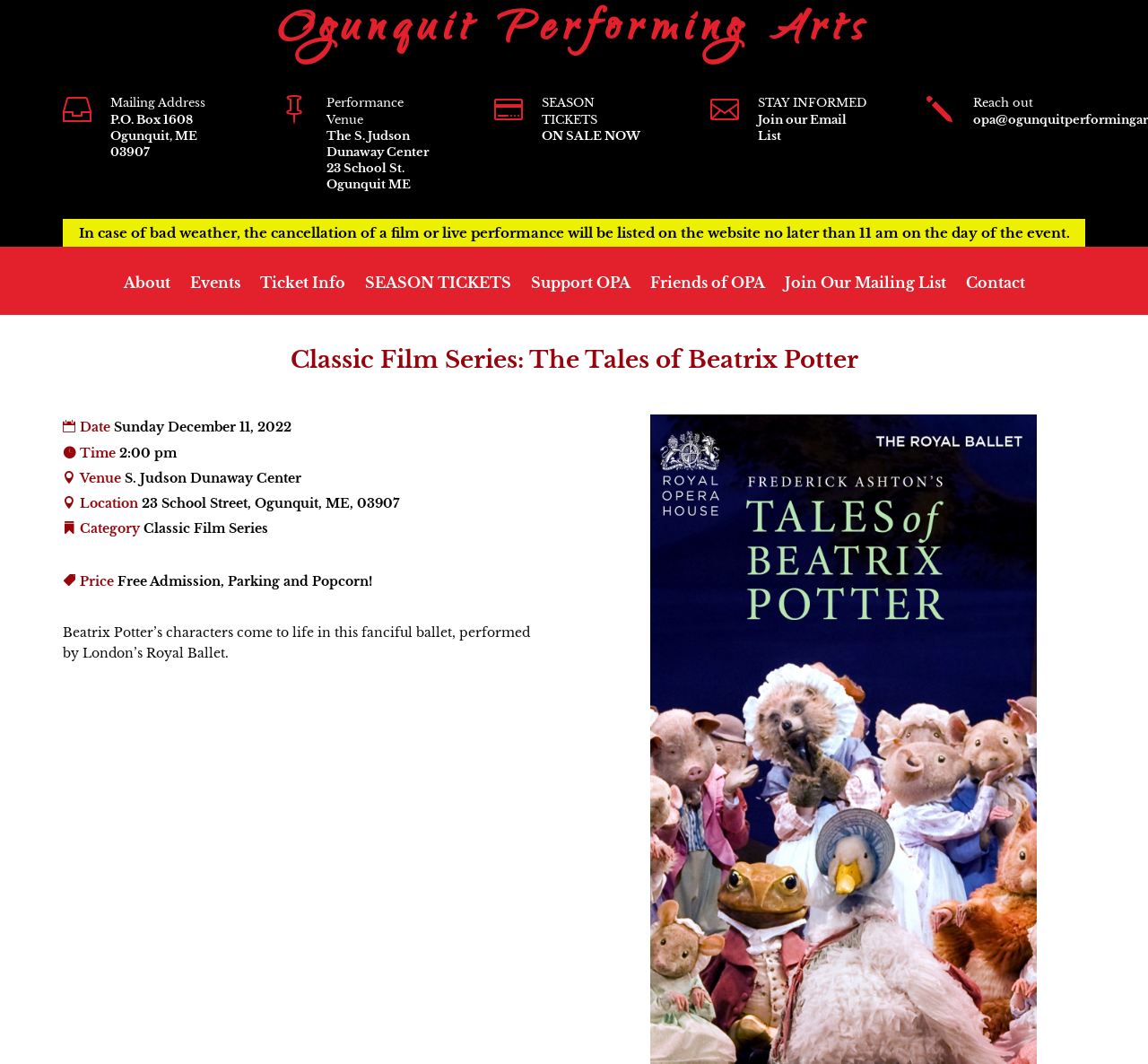Using the provided element description, identify the bounding box coordinates as (top-left x, top-left y, bottom-right x, bottom-right y). Ensure all values are between 0 and 1. Description: S. Judson Dunaway Center

[0.109, 0.442, 0.262, 0.457]